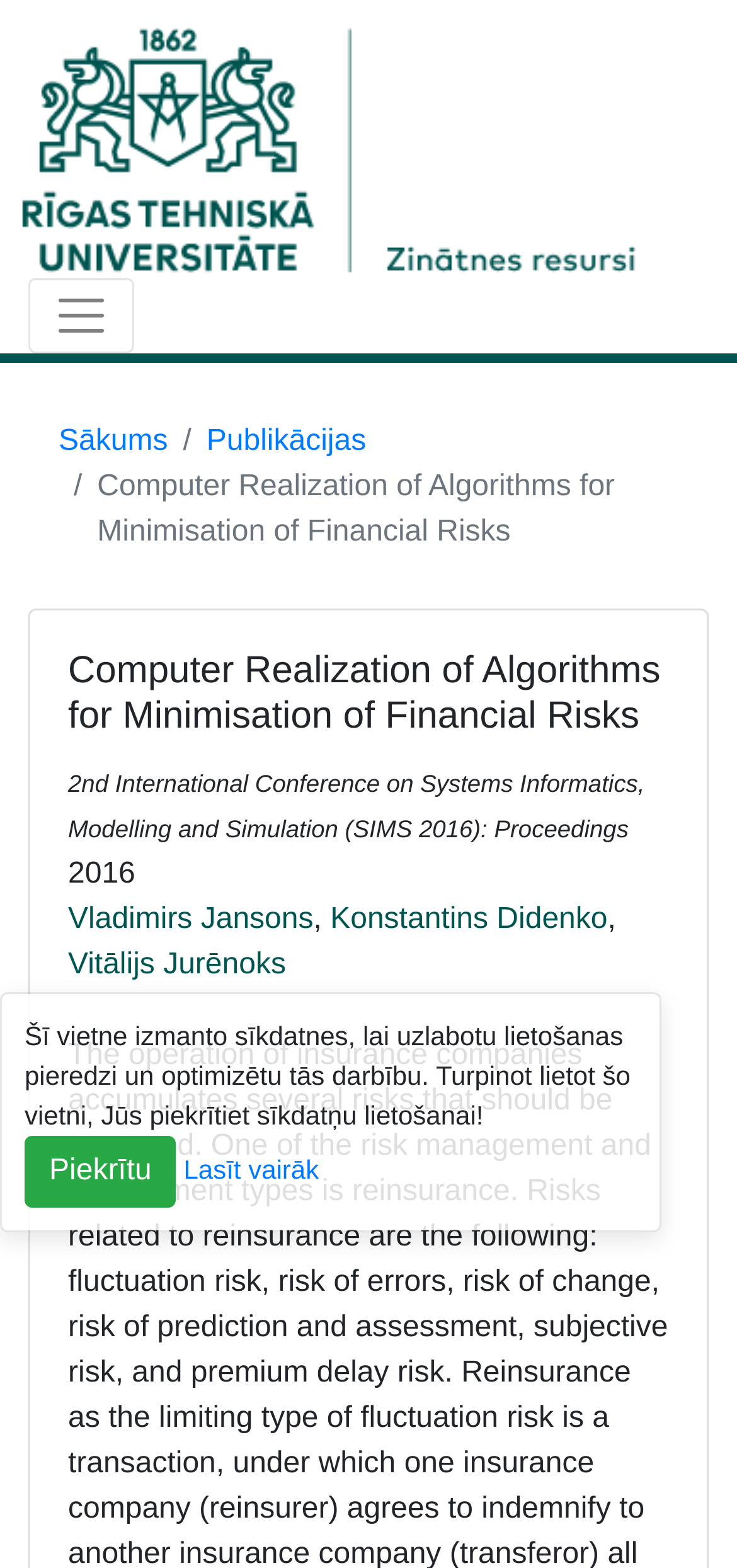Identify the bounding box for the UI element described as: "Vladimirs Jansons". Ensure the coordinates are four float numbers between 0 and 1, formatted as [left, top, right, bottom].

[0.092, 0.576, 0.425, 0.597]